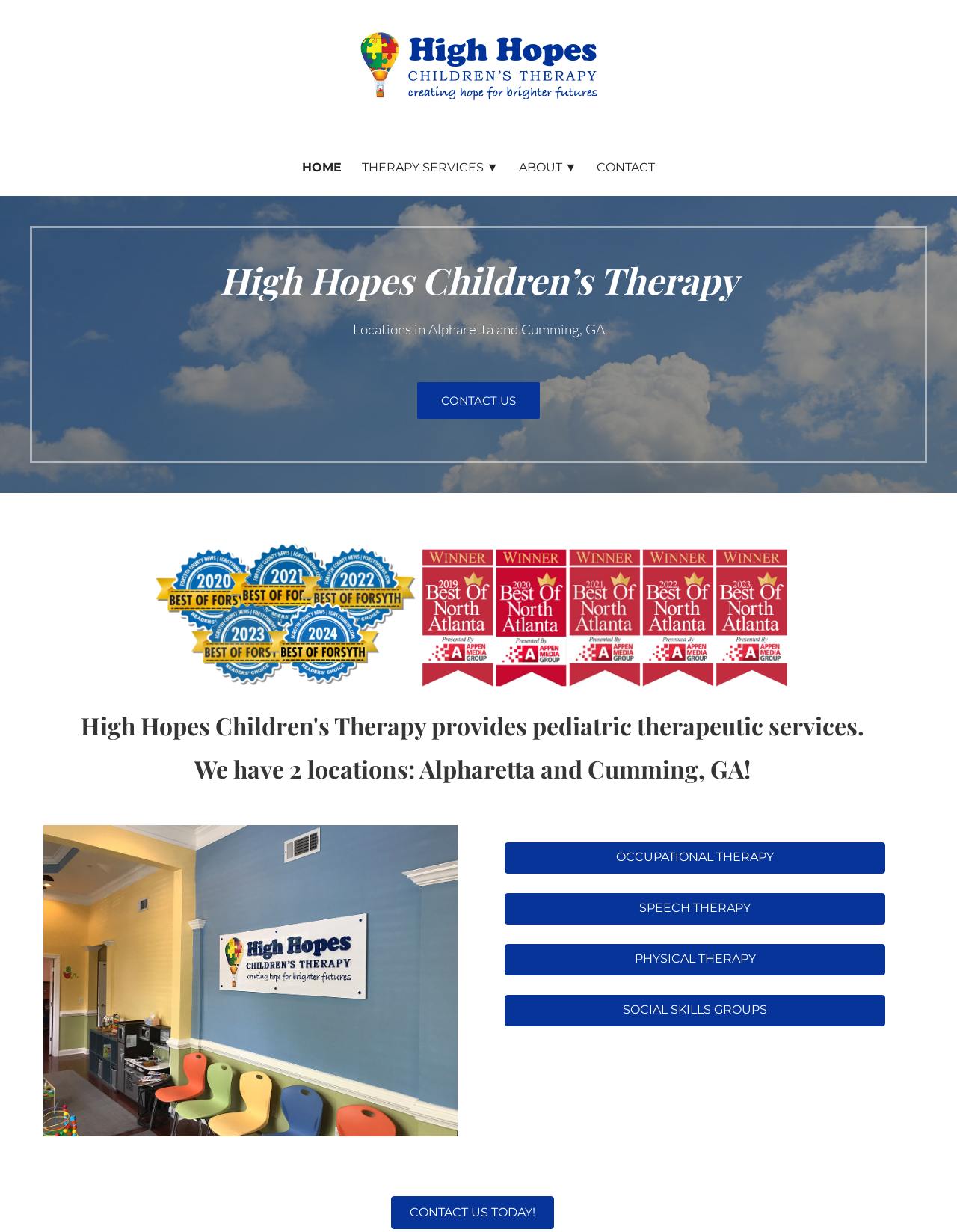Summarize the webpage with intricate details.

The webpage is about High Hopes Therapy, a pediatric therapeutic service provider. At the top, there is a logo image and a link with the text "High Hopes Therapy" on the left, and a heading with the same text on the right. Below the logo, there is a tagline "creating hope for brighter futures".

The main navigation menu is located below the logo, consisting of four links: "HOME", "THERAPY SERVICES ▼", "ABOUT ▼", and "CONTACT". These links are aligned horizontally and take up about half of the screen width.

Below the navigation menu, there is a section that provides an overview of the therapy services. It starts with a heading "High Hopes Children’s Therapy" and is followed by a paragraph of text "Locations in Alpharetta and Cumming, GA". There is also a "CONTACT US" link and a brief introduction to the therapy services provided.

Further down, there are two headings that describe the services in more detail. The first heading states "High Hopes Children's Therapy provides pediatric therapeutic services." and the second heading lists the two locations: "Alpharetta and Cumming, GA!". Below these headings, there is a large image that takes up about half of the screen width.

On the right side of the image, there are four links to specific therapy services: "OCCUPATIONAL THERAPY", "SPEECH THERAPY", "PHYSICAL THERAPY", and "SOCIAL SKILLS GROUPS". These links are stacked vertically and take up about a quarter of the screen height.

At the very bottom of the page, there is a call-to-action link "CONTACT US TODAY!" that encourages visitors to get in touch with the therapy service provider.